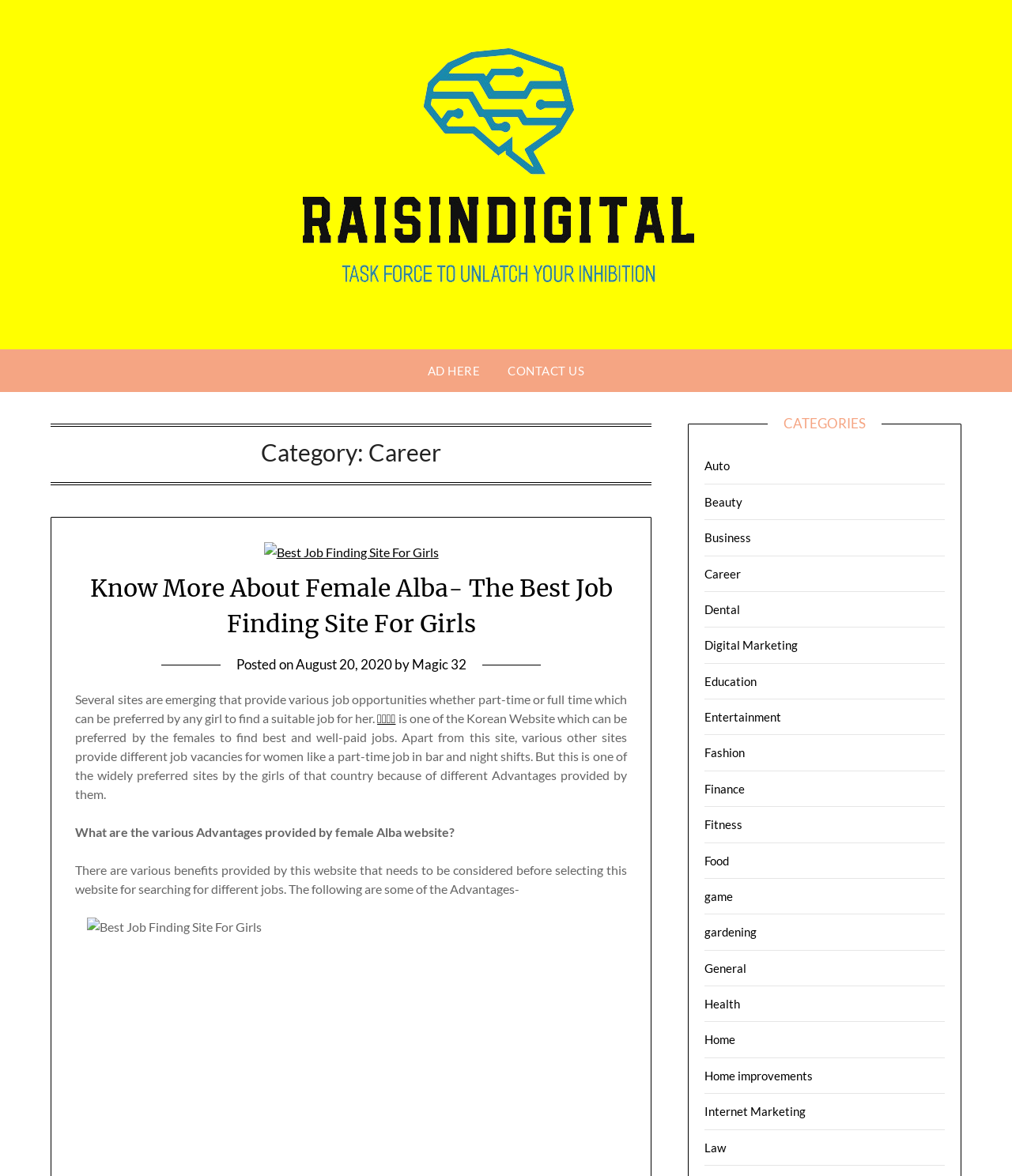What is the date of the article 'Best Job Finding Site For Girls'?
Answer with a single word or phrase by referring to the visual content.

August 20, 2020